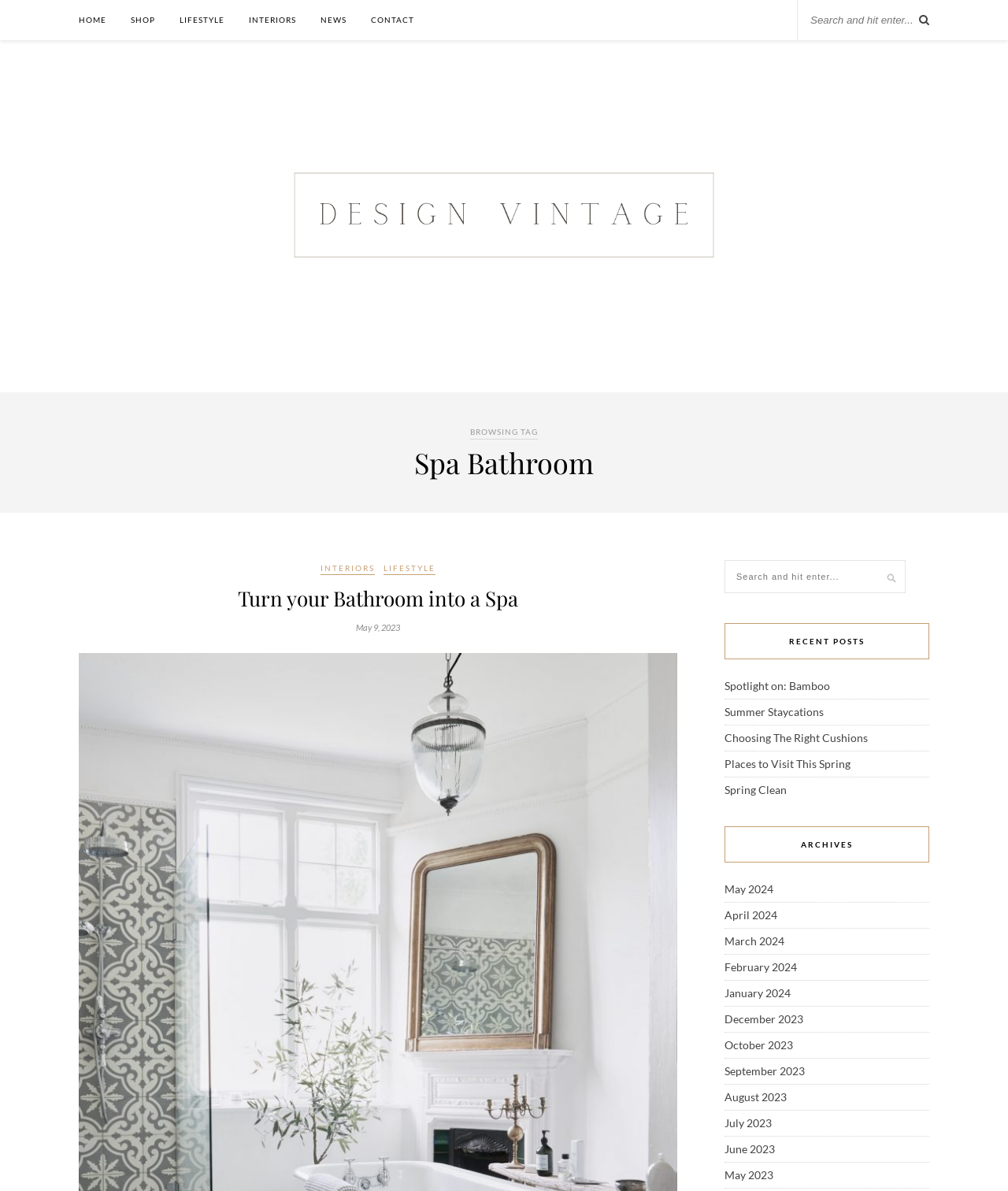Please identify the bounding box coordinates of the clickable area that will fulfill the following instruction: "read recent post about spotlight on bamboo". The coordinates should be in the format of four float numbers between 0 and 1, i.e., [left, top, right, bottom].

[0.719, 0.57, 0.823, 0.581]